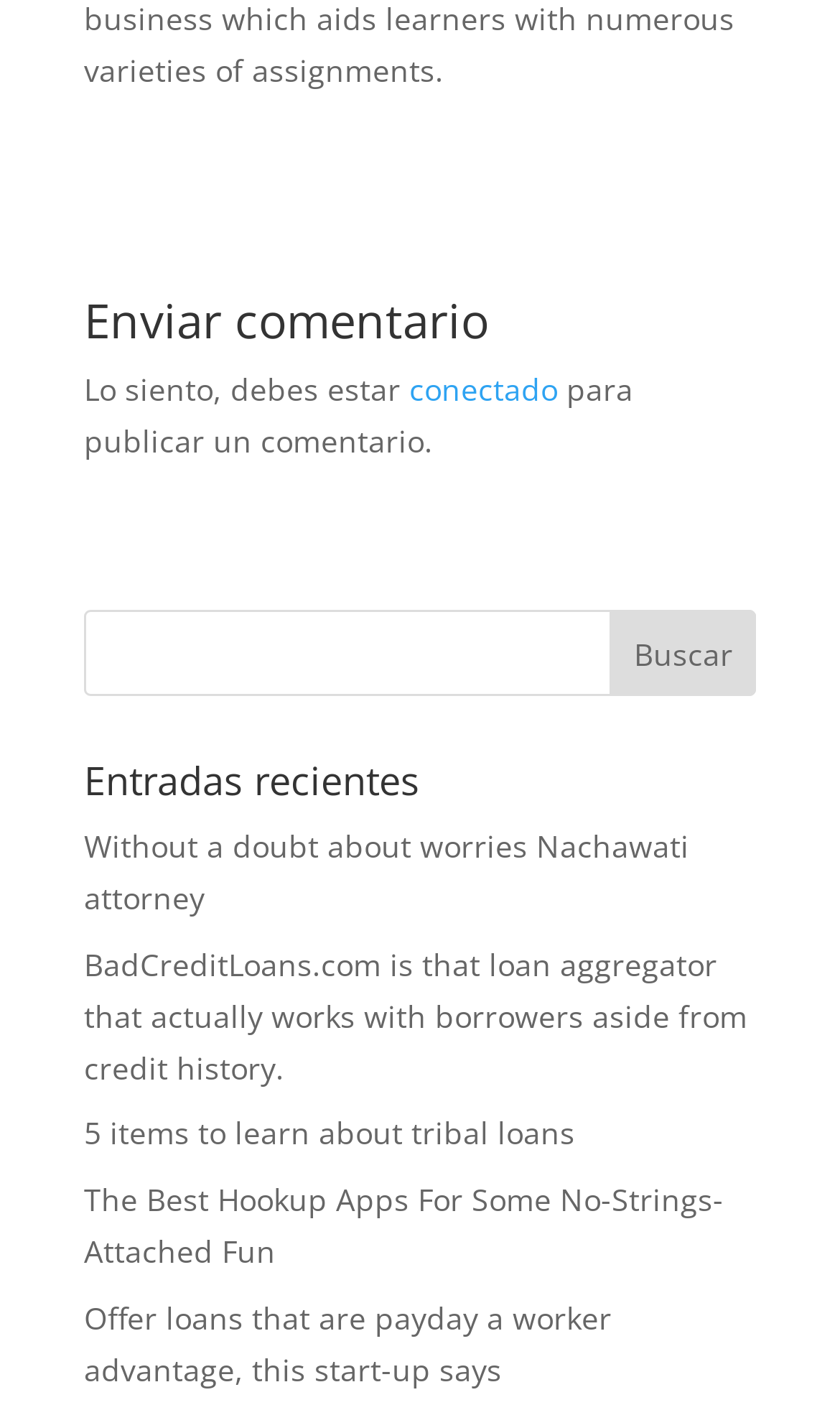What is the position of the 'Enviar comentario' heading?
Based on the visual content, answer with a single word or a brief phrase.

Top